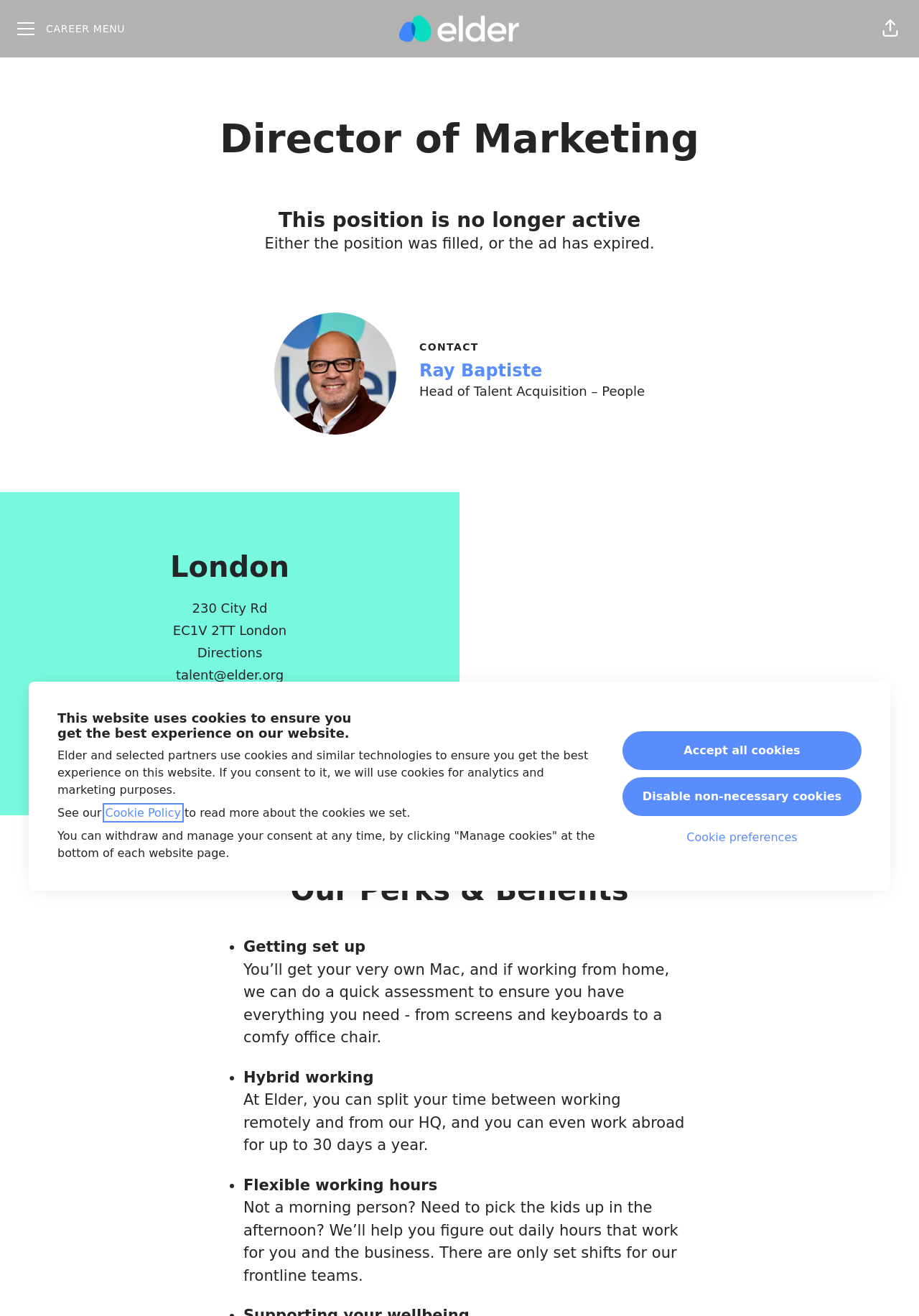Using a single word or phrase, answer the following question: 
What is the name of the person to contact for this job?

Ray Baptiste